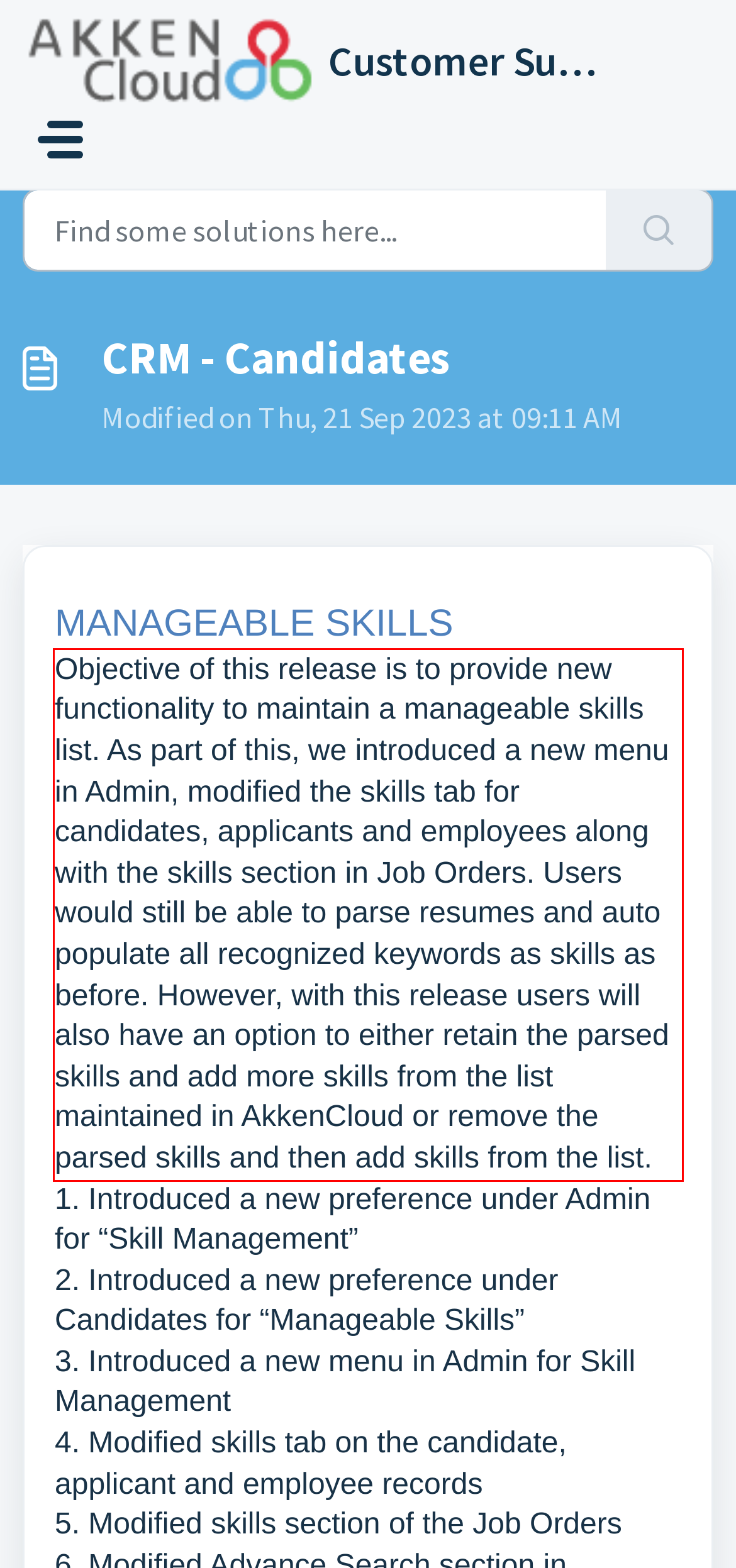Using the provided screenshot of a webpage, recognize and generate the text found within the red rectangle bounding box.

Objective of this release is to provide new functionality to maintain a manageable skills list. As part of this, we introduced a new menu in Admin, modified the skills tab for candidates, applicants and employees along with the skills section in Job Orders. Users would still be able to parse resumes and auto populate all recognized keywords as skills as before. However, with this release users will also have an option to either retain the parsed skills and add more skills from the list maintained in AkkenCloud or remove the parsed skills and then add skills from the list.